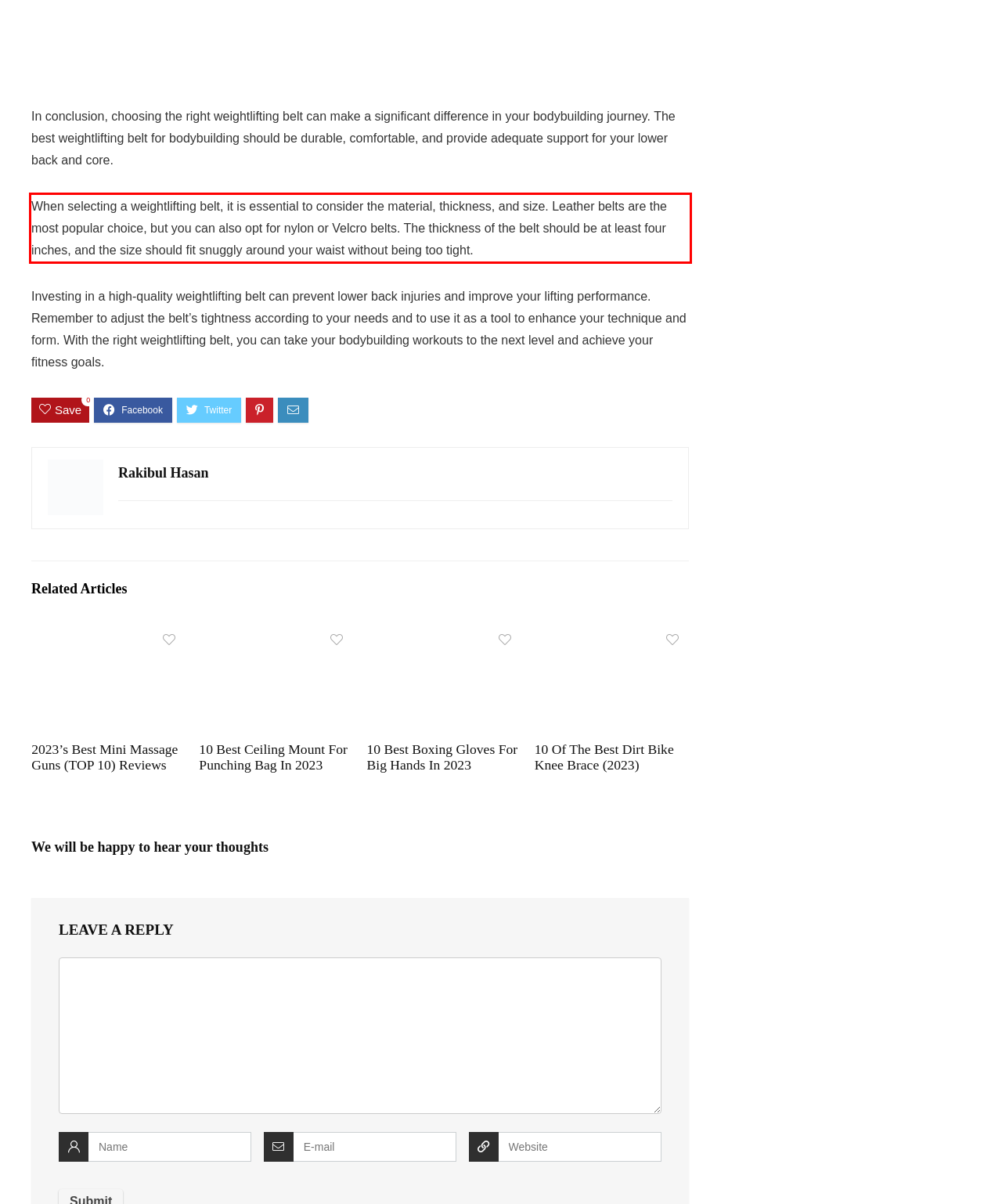Observe the screenshot of the webpage that includes a red rectangle bounding box. Conduct OCR on the content inside this red bounding box and generate the text.

When selecting a weightlifting belt, it is essential to consider the material, thickness, and size. Leather belts are the most popular choice, but you can also opt for nylon or Velcro belts. The thickness of the belt should be at least four inches, and the size should fit snuggly around your waist without being too tight.